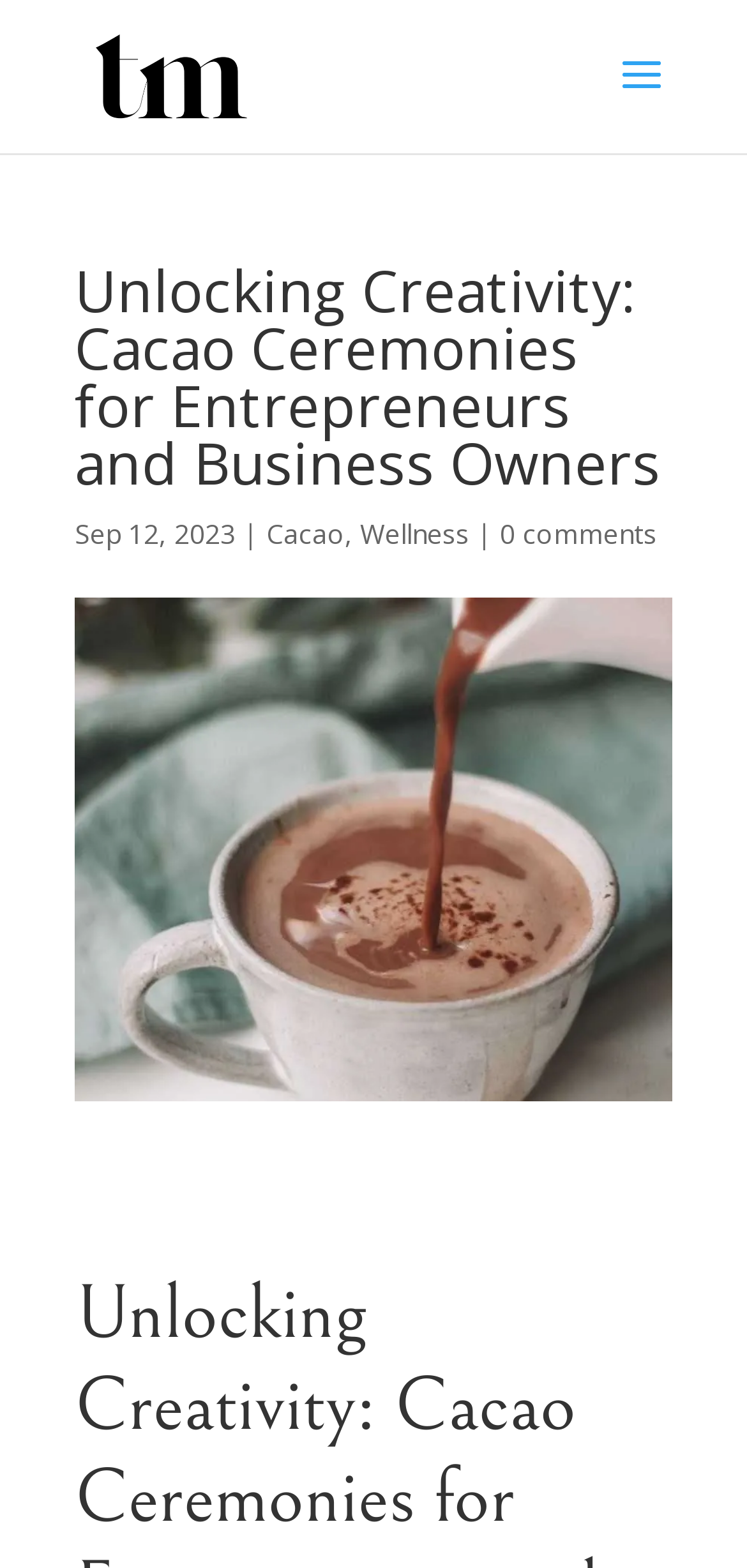What is the name of the author or website?
Using the image, provide a detailed and thorough answer to the question.

I found the name of the author or website by looking at the link 'Toni-Marie | Marketing Consultant Melbourne' at the top of the page. This link suggests that Toni-Marie is the author or owner of the website.